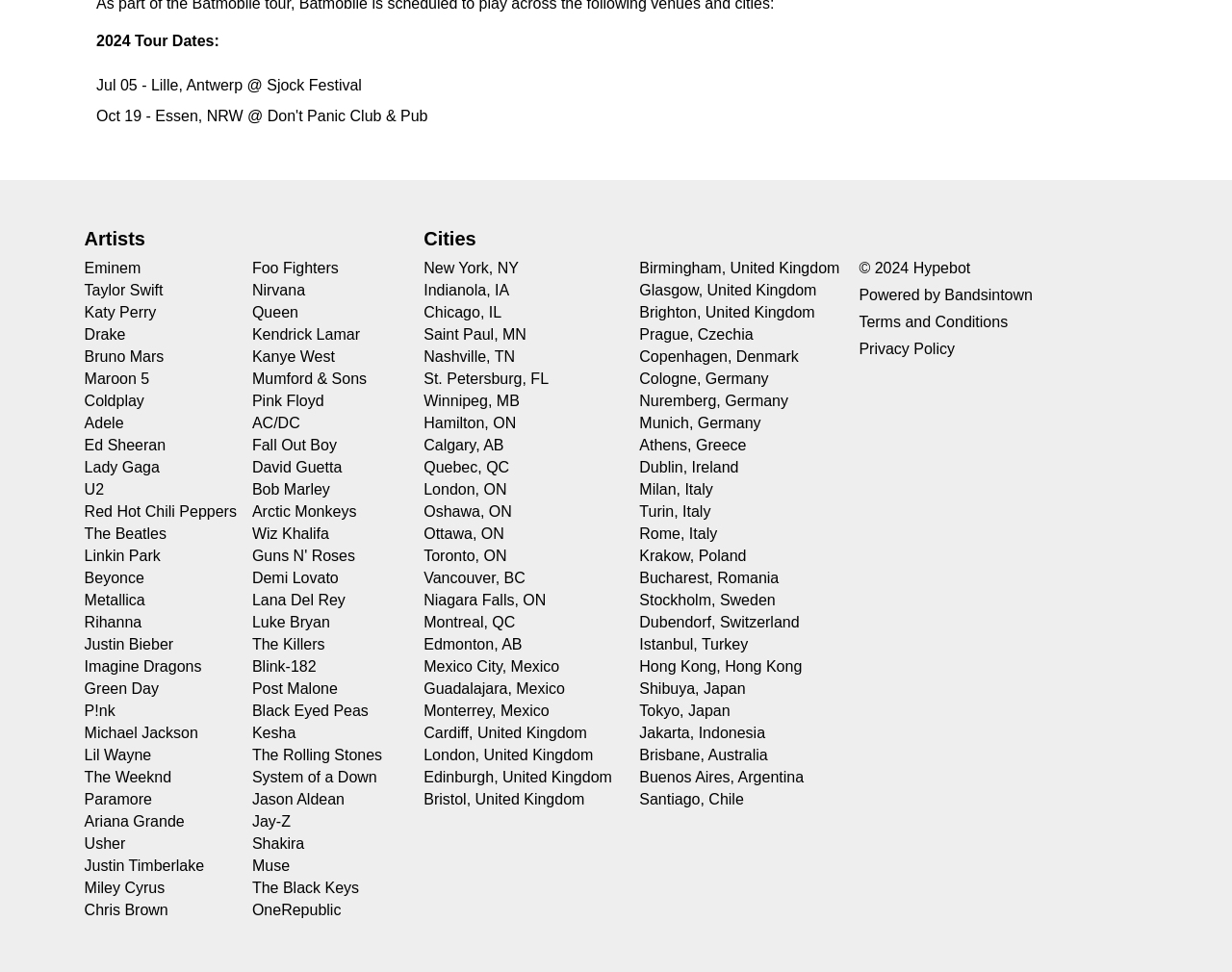Can you determine the bounding box coordinates of the area that needs to be clicked to fulfill the following instruction: "Explore Eminem's page"?

[0.068, 0.267, 0.114, 0.285]